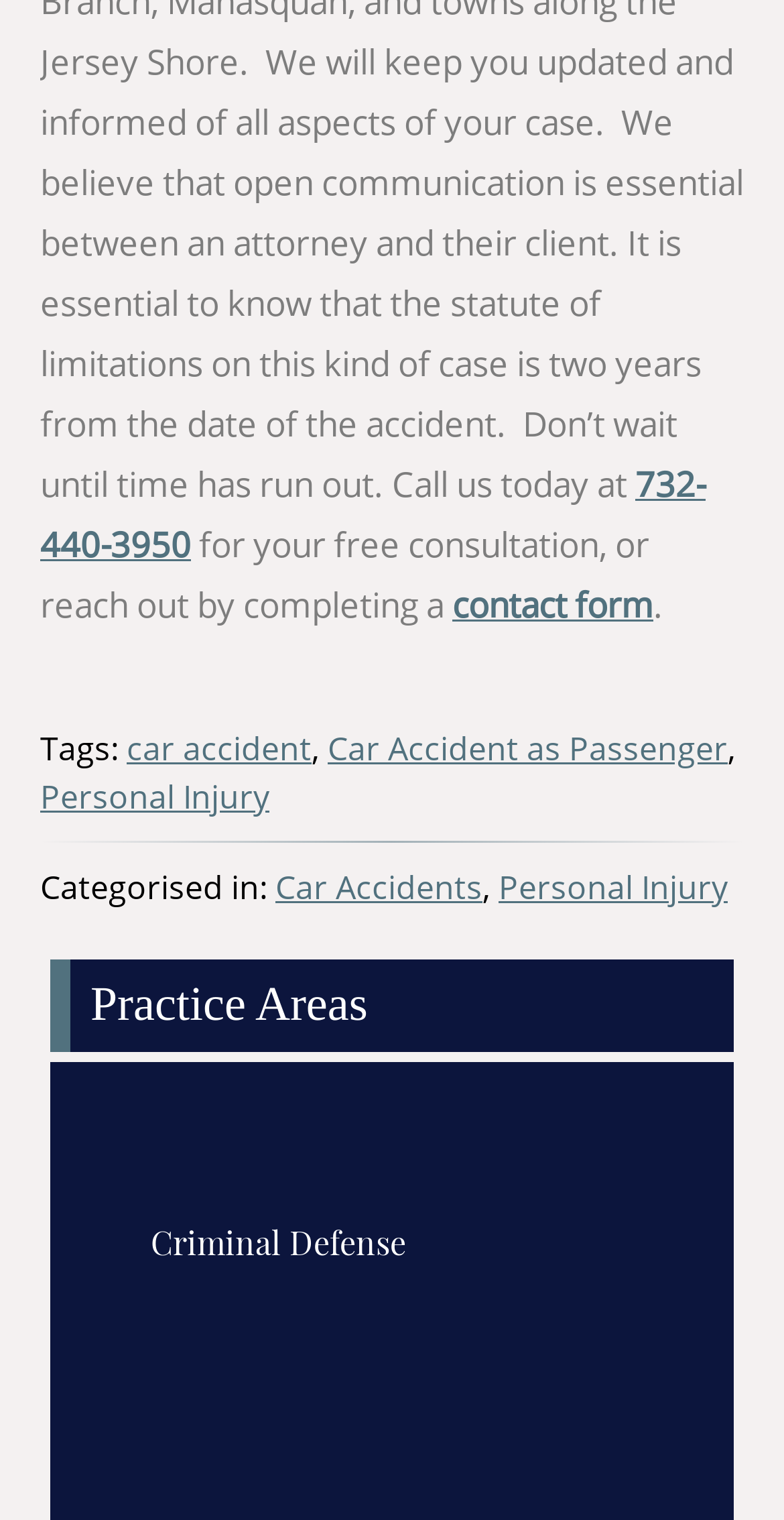Based on the visual content of the image, answer the question thoroughly: How can users contact the law firm?

The webpage provides a phone number and a link to a contact form, allowing users to reach out to the law firm through either method.